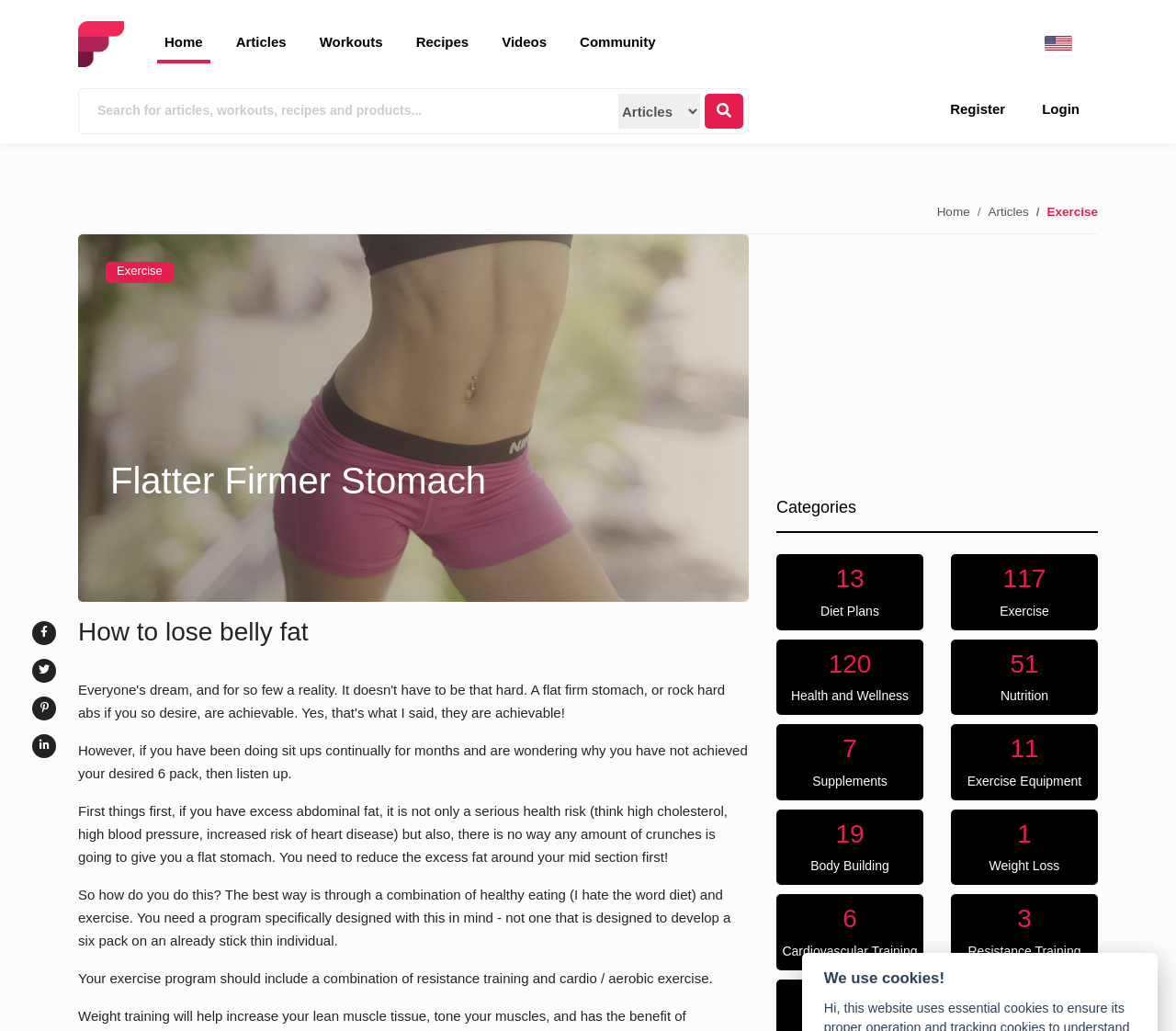Using the element description provided, determine the bounding box coordinates in the format (top-left x, top-left y, bottom-right x, bottom-right y). Ensure that all values are floating point numbers between 0 and 1. Element description: parent_node: Exercise title="Flatter Firmer Stomach"

[0.066, 0.227, 0.637, 0.584]